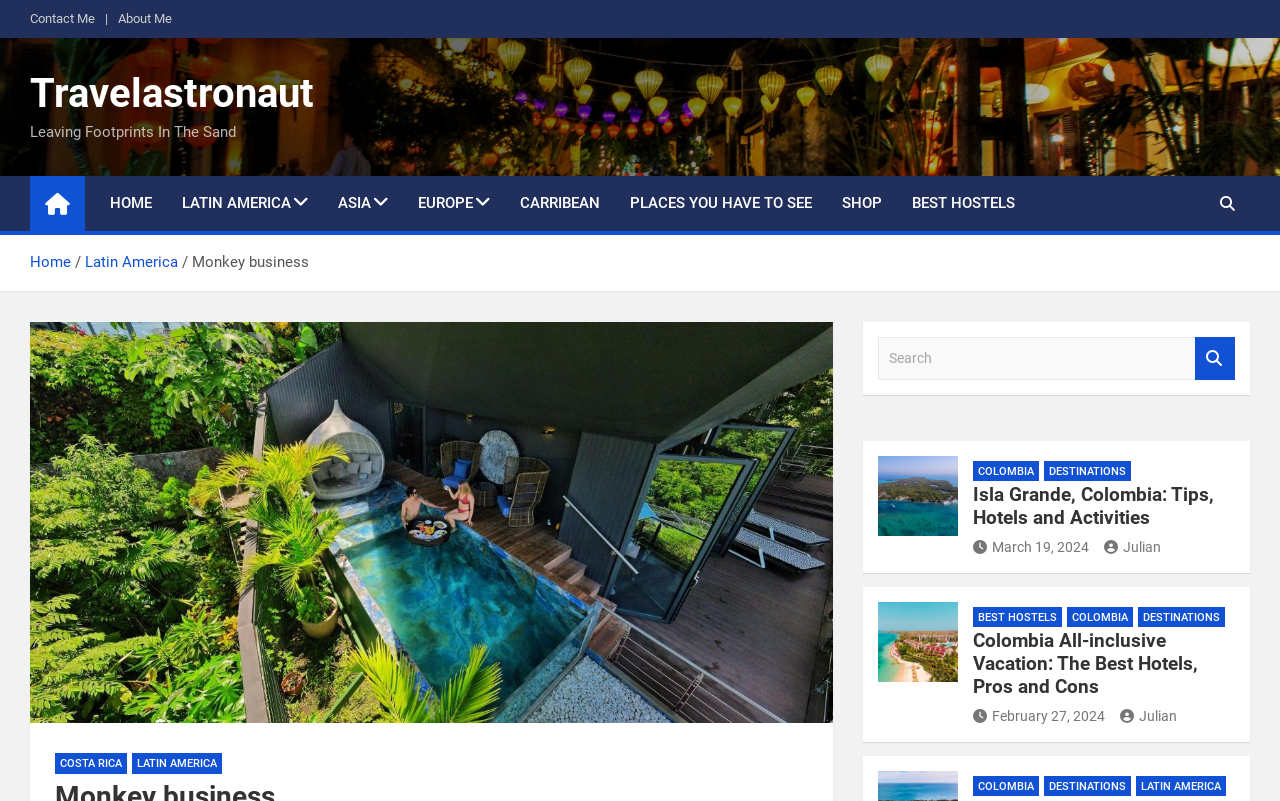Pinpoint the bounding box coordinates of the element that must be clicked to accomplish the following instruction: "Search for a destination". The coordinates should be in the format of four float numbers between 0 and 1, i.e., [left, top, right, bottom].

[0.686, 0.42, 0.934, 0.474]